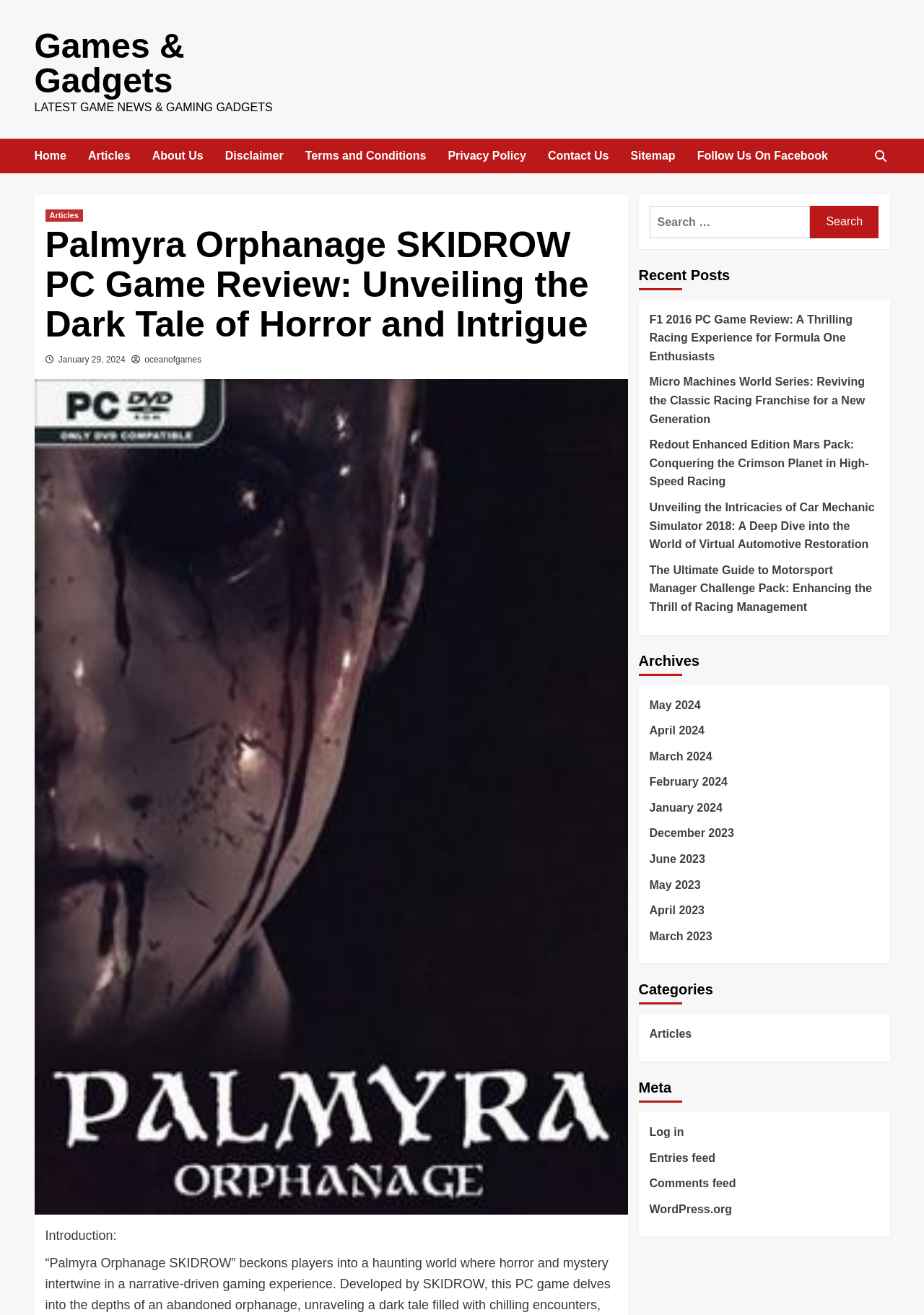What is the name of the website?
Please give a detailed and thorough answer to the question, covering all relevant points.

The name of the website can be found in the top-left corner of the webpage, where it says 'Games & Gadgets' in a link format.